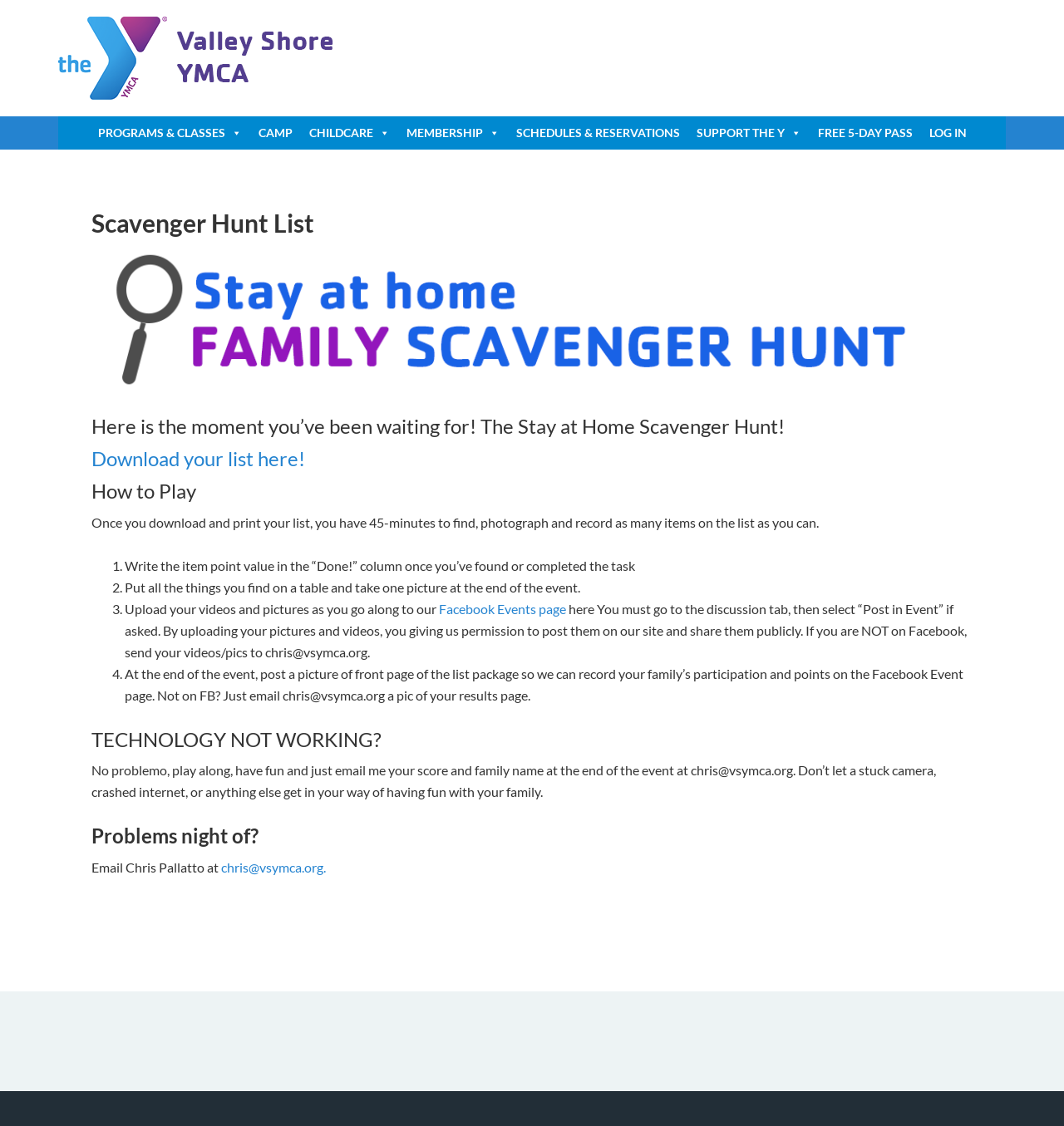Using the webpage screenshot, locate the HTML element that fits the following description and provide its bounding box: "LOG IN".

[0.865, 0.103, 0.916, 0.133]